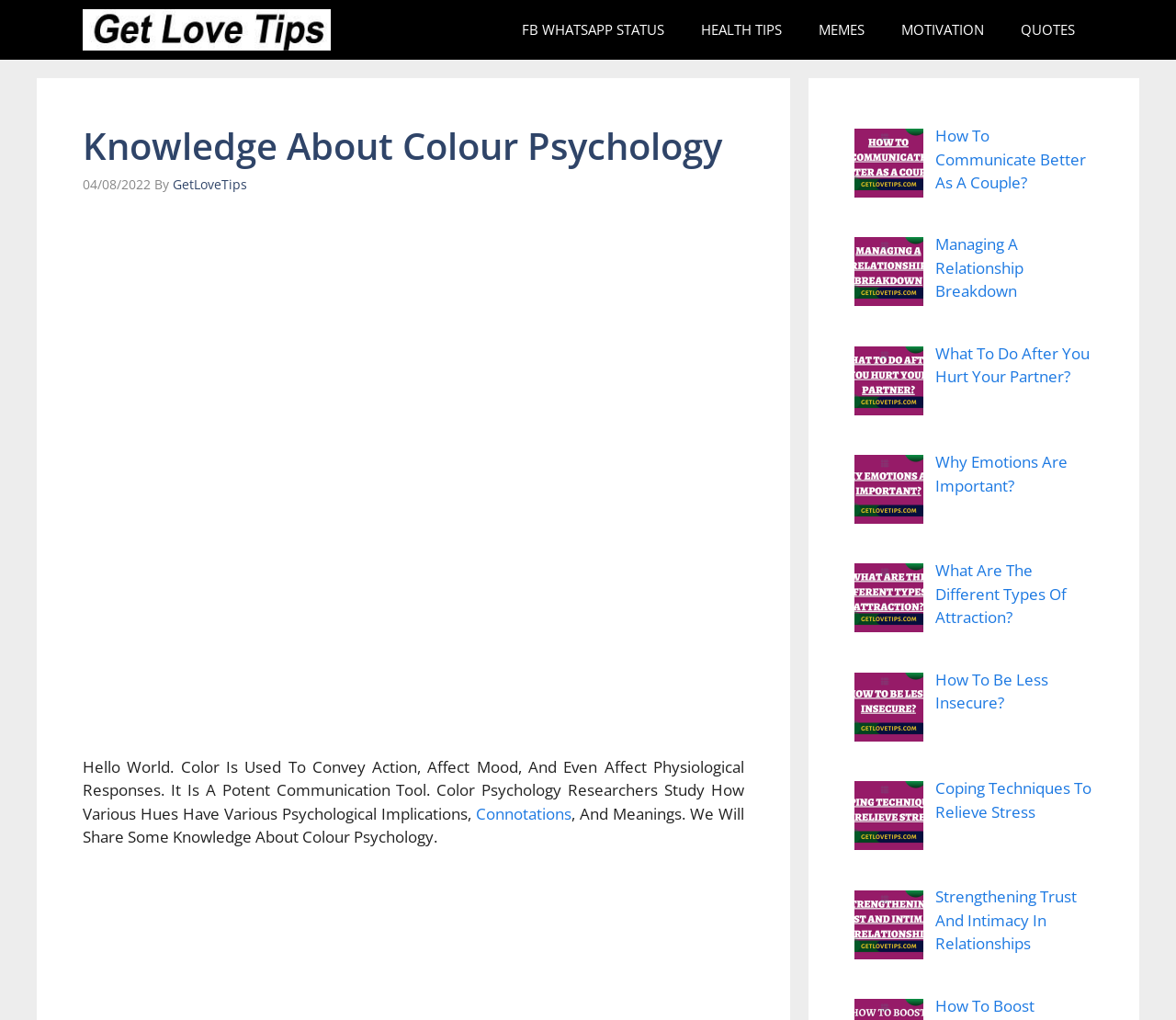What is the purpose of the links under the header?
Please provide a single word or phrase as your answer based on the image.

Provide related articles